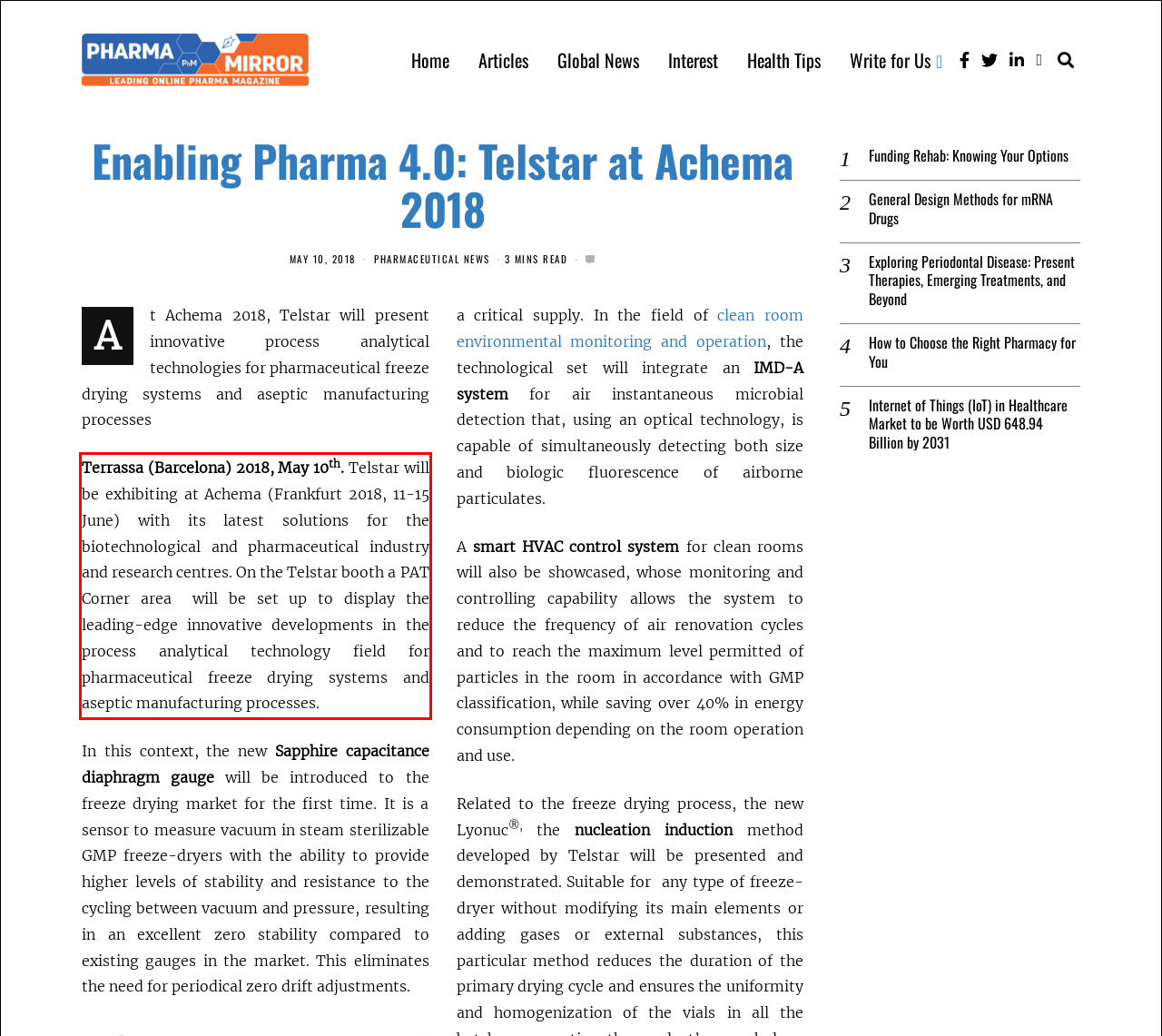In the screenshot of the webpage, find the red bounding box and perform OCR to obtain the text content restricted within this red bounding box.

Terrassa (Barcelona) 2018, May 10th. Telstar will be exhibiting at Achema (Frankfurt 2018, 11-15 June) with its latest solutions for the biotechnological and pharmaceutical industry and research centres. On the Telstar booth a PAT Corner area will be set up to display the leading-edge innovative developments in the process analytical technology field for pharmaceutical freeze drying systems and aseptic manufacturing processes.